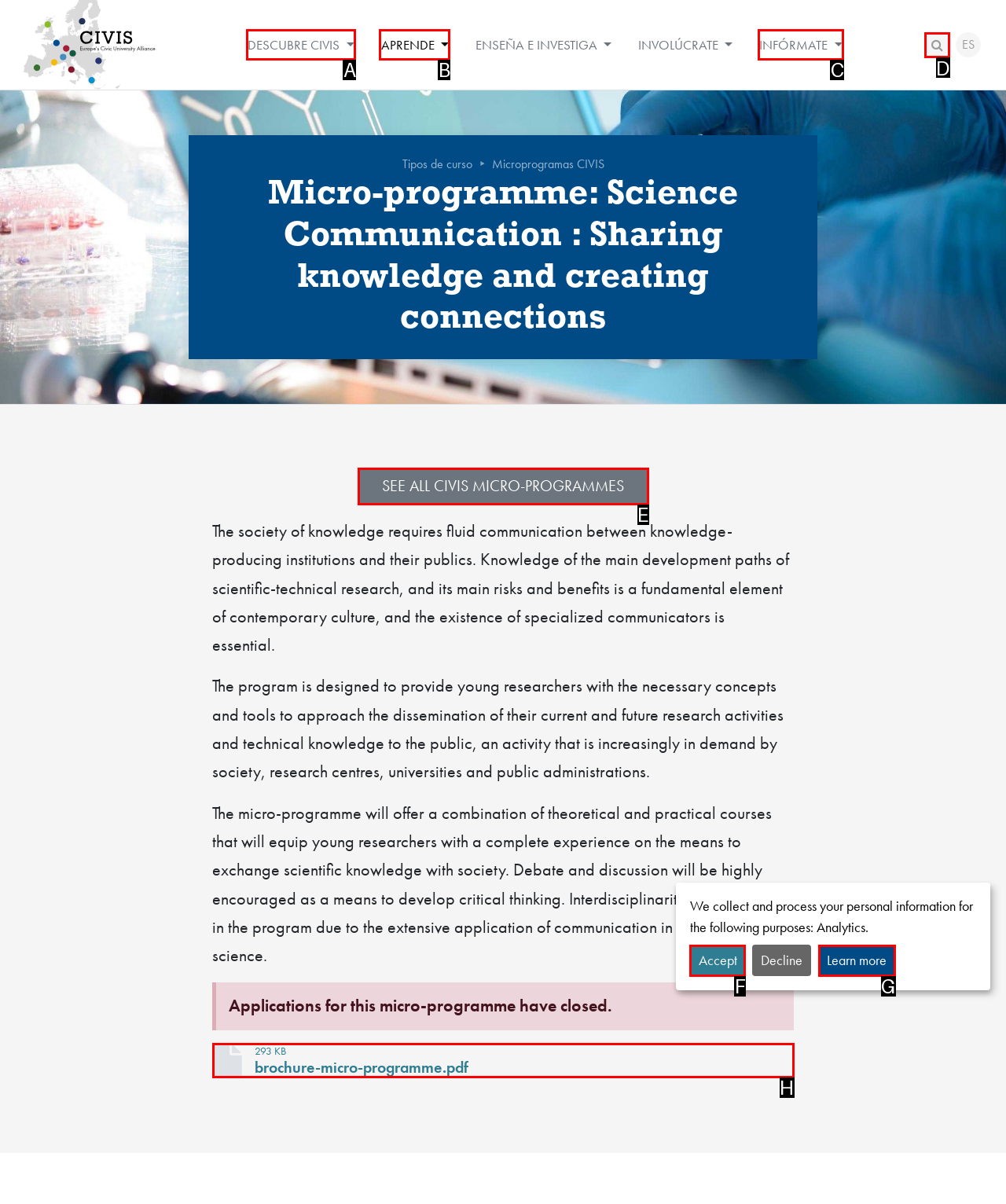Choose the HTML element to click for this instruction: Click the SEARCH button Answer with the letter of the correct choice from the given options.

D